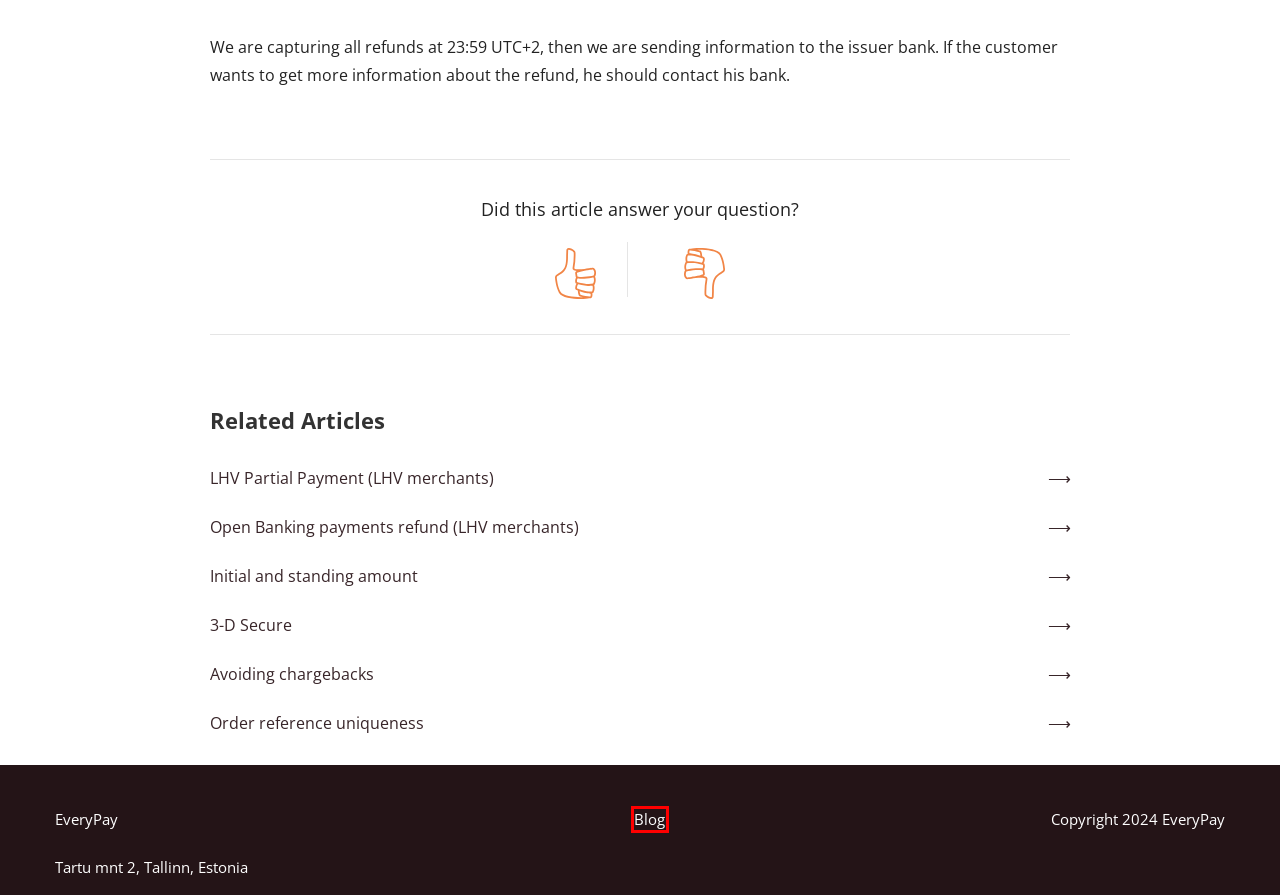You have a screenshot showing a webpage with a red bounding box around a UI element. Choose the webpage description that best matches the new page after clicking the highlighted element. Here are the options:
A. Order reference uniqueness - EveryPay Merchant Support
B. LHV Partial Payment (LHV merchants) - EveryPay Merchant Support
C. 3-D Secure - EveryPay Merchant Support
D. Portal - EveryPay
E. Open Banking payments refund (LHV merchants) - EveryPay Merchant Support
F. Blog - EveryPay Merchant Support
G. Avoiding chargebacks - EveryPay Merchant Support
H. Initial and standing amount - EveryPay Merchant Support

F